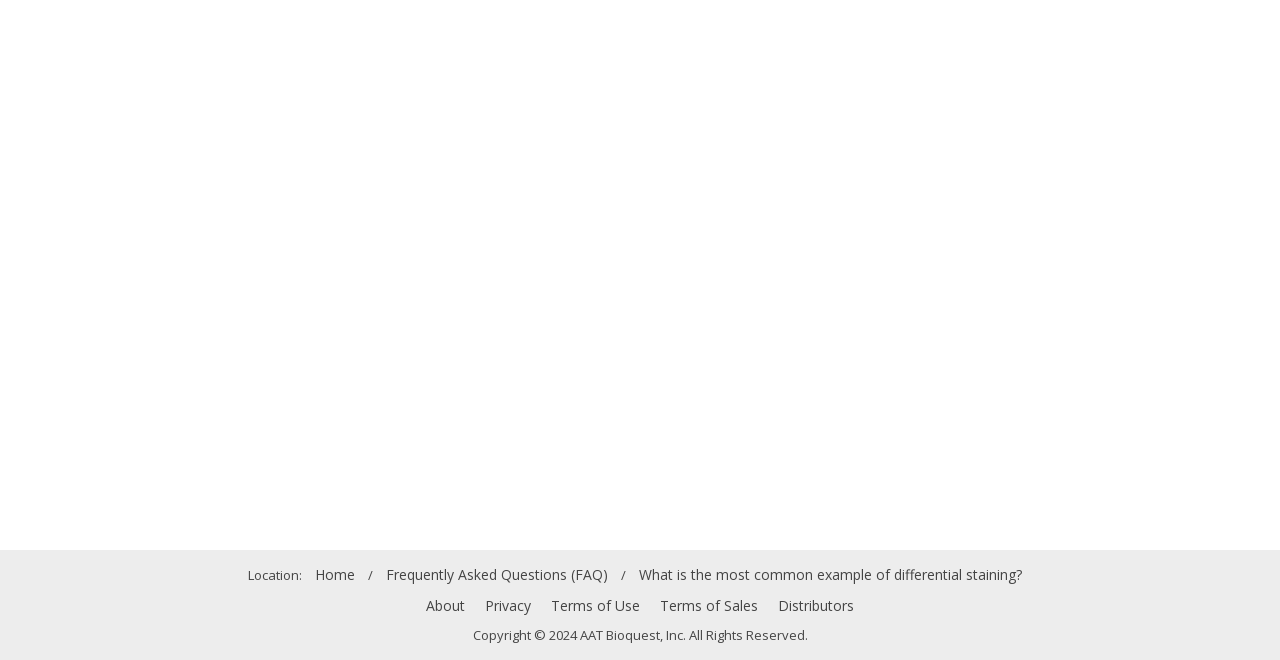Calculate the bounding box coordinates of the UI element given the description: "Frequently Asked Questions (FAQ)".

[0.302, 0.849, 0.475, 0.893]